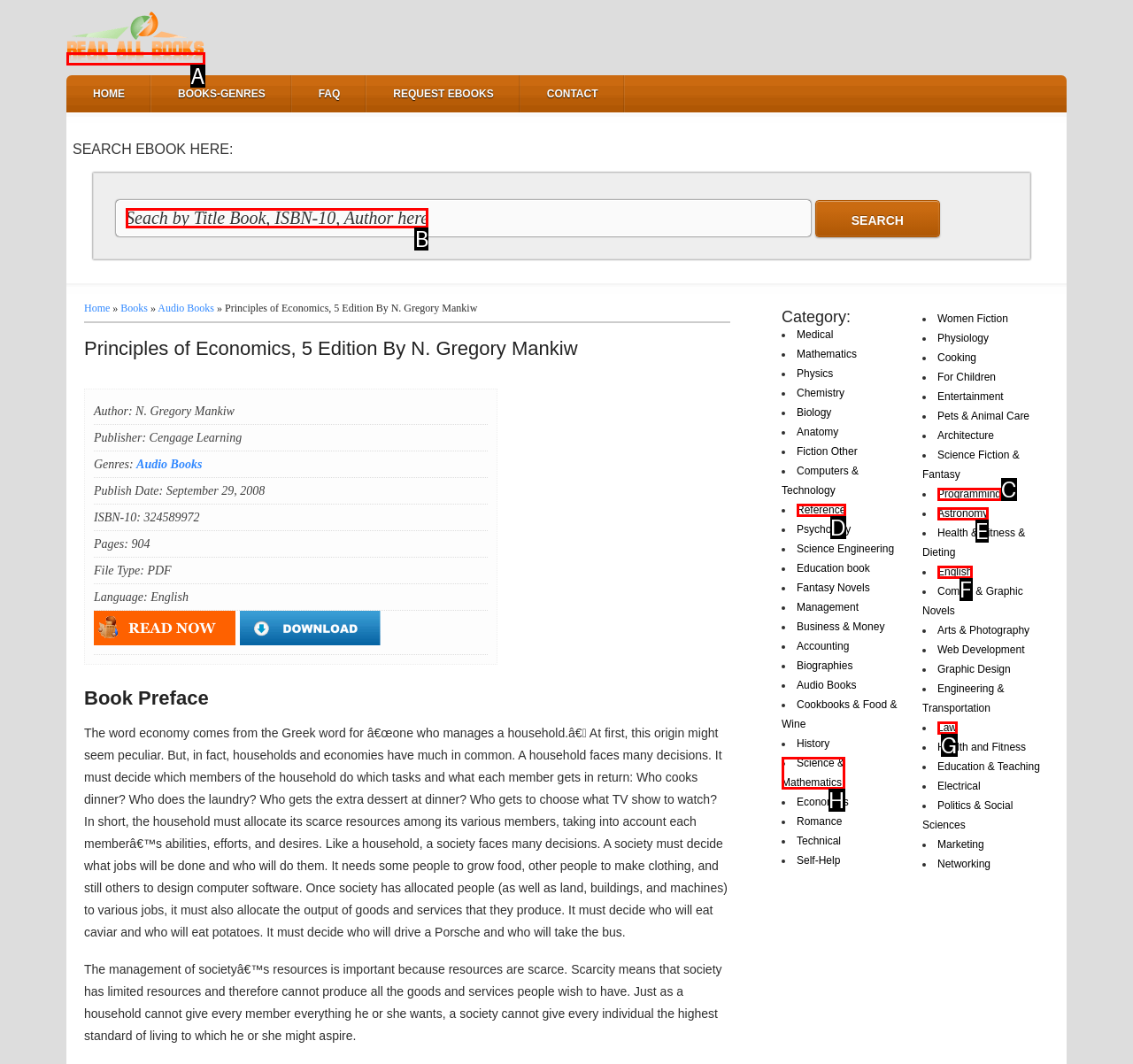Which option should be clicked to execute the task: Search for a book by title, ISBN-10, or author?
Reply with the letter of the chosen option.

B